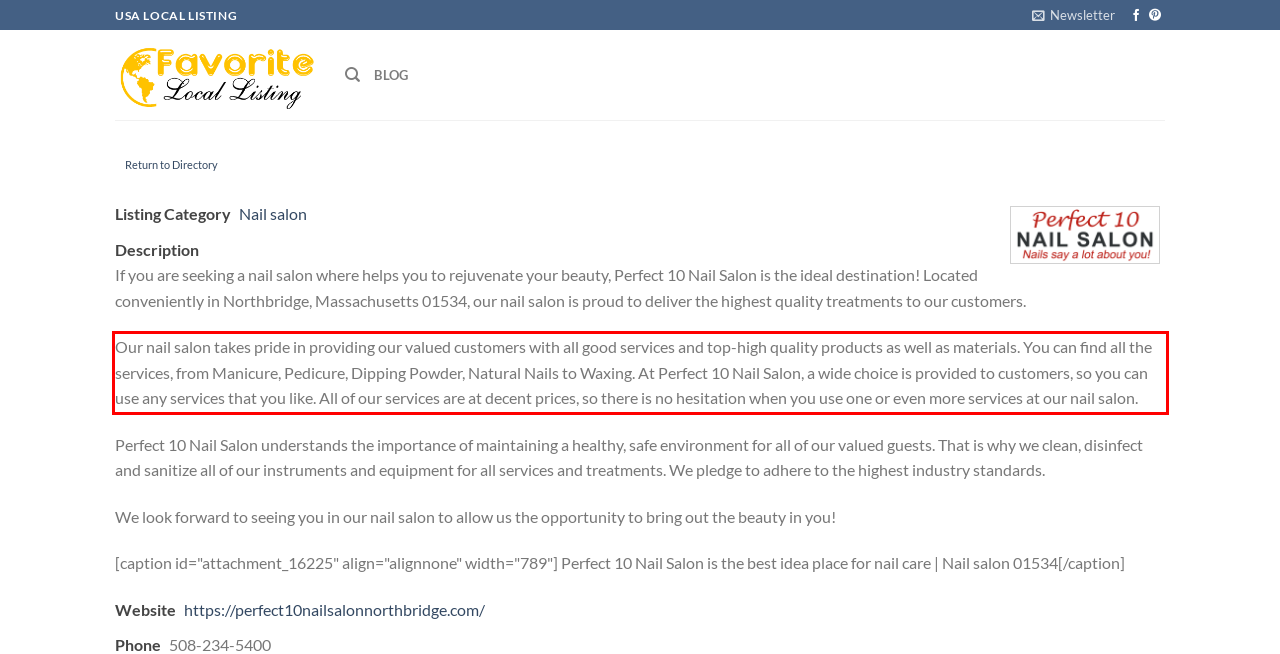Identify the text inside the red bounding box on the provided webpage screenshot by performing OCR.

Our nail salon takes pride in providing our valued customers with all good services and top-high quality products as well as materials. You can find all the services, from Manicure, Pedicure, Dipping Powder, Natural Nails to Waxing. At Perfect 10 Nail Salon, a wide choice is provided to customers, so you can use any services that you like. All of our services are at decent prices, so there is no hesitation when you use one or even more services at our nail salon.